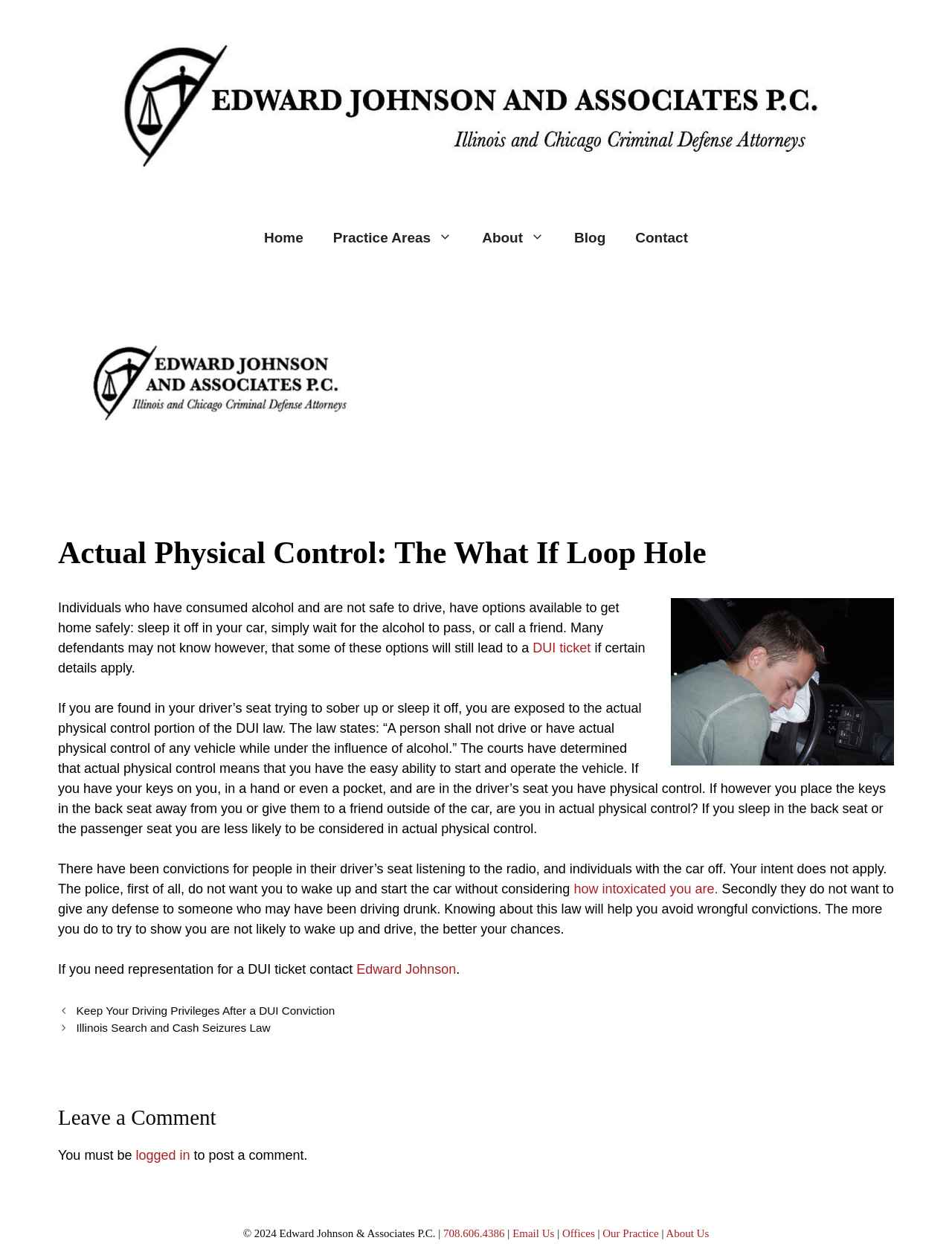What is the relationship between the driver's seat and actual physical control?
Could you please answer the question thoroughly and with as much detail as possible?

I found the answer by reading the article content, which explains that being in the driver's seat can imply actual physical control of a vehicle, even if the car is turned off. This is because the courts have determined that actual physical control means having the easy ability to start and operate the vehicle.